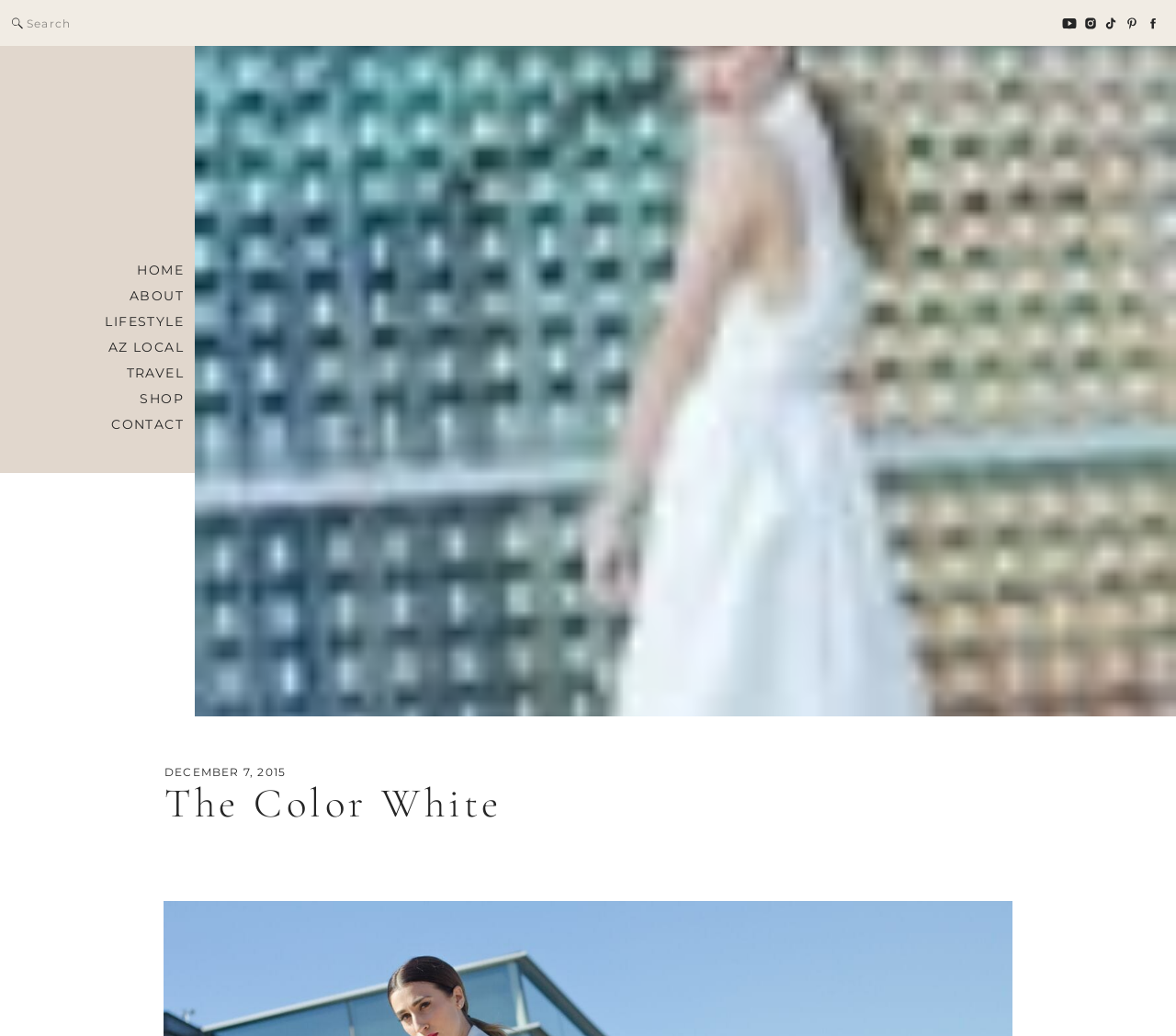Is there a search function on the webpage?
Examine the image and provide an in-depth answer to the question.

I determined that there is a search function on the webpage by looking at the search input field and the 'Search for:' label. The presence of these elements indicates that users can search for content on the webpage.